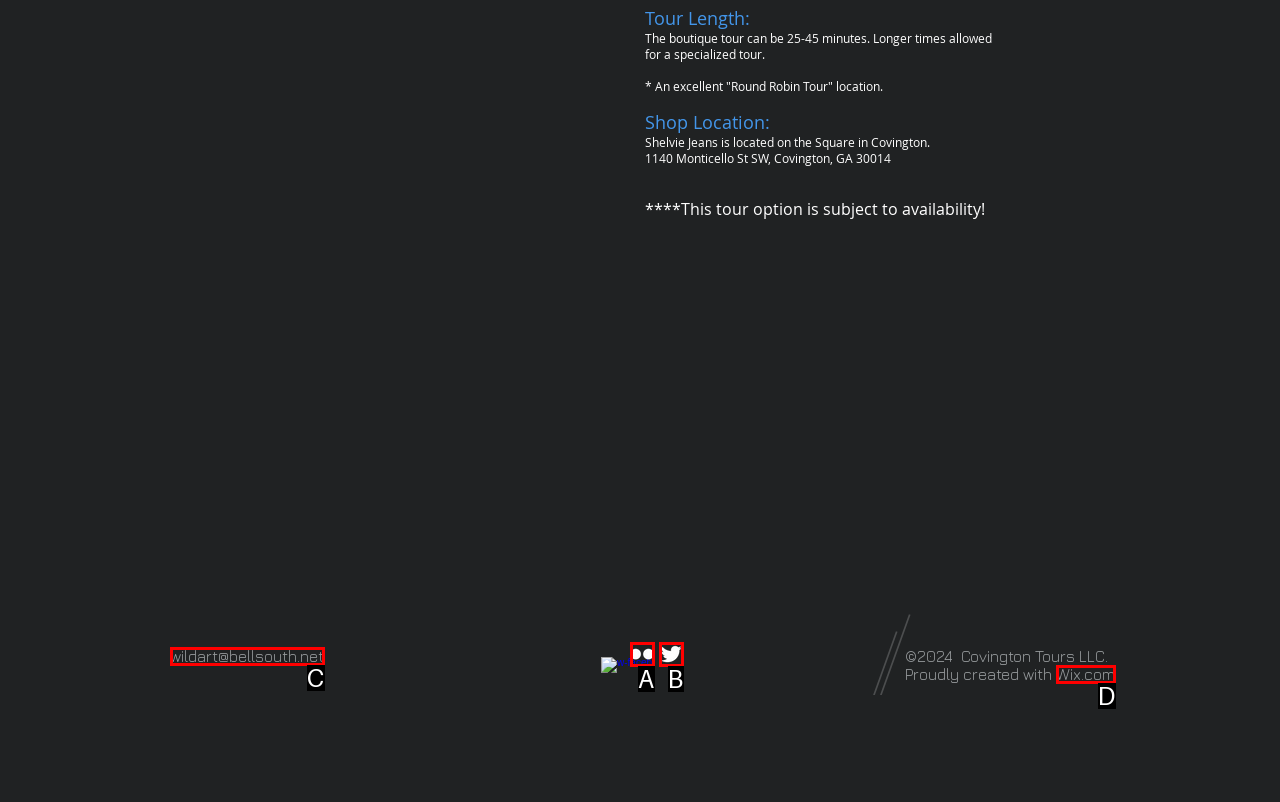Identify the HTML element that matches the description: aria-label="Twitter Clean". Provide the letter of the correct option from the choices.

B